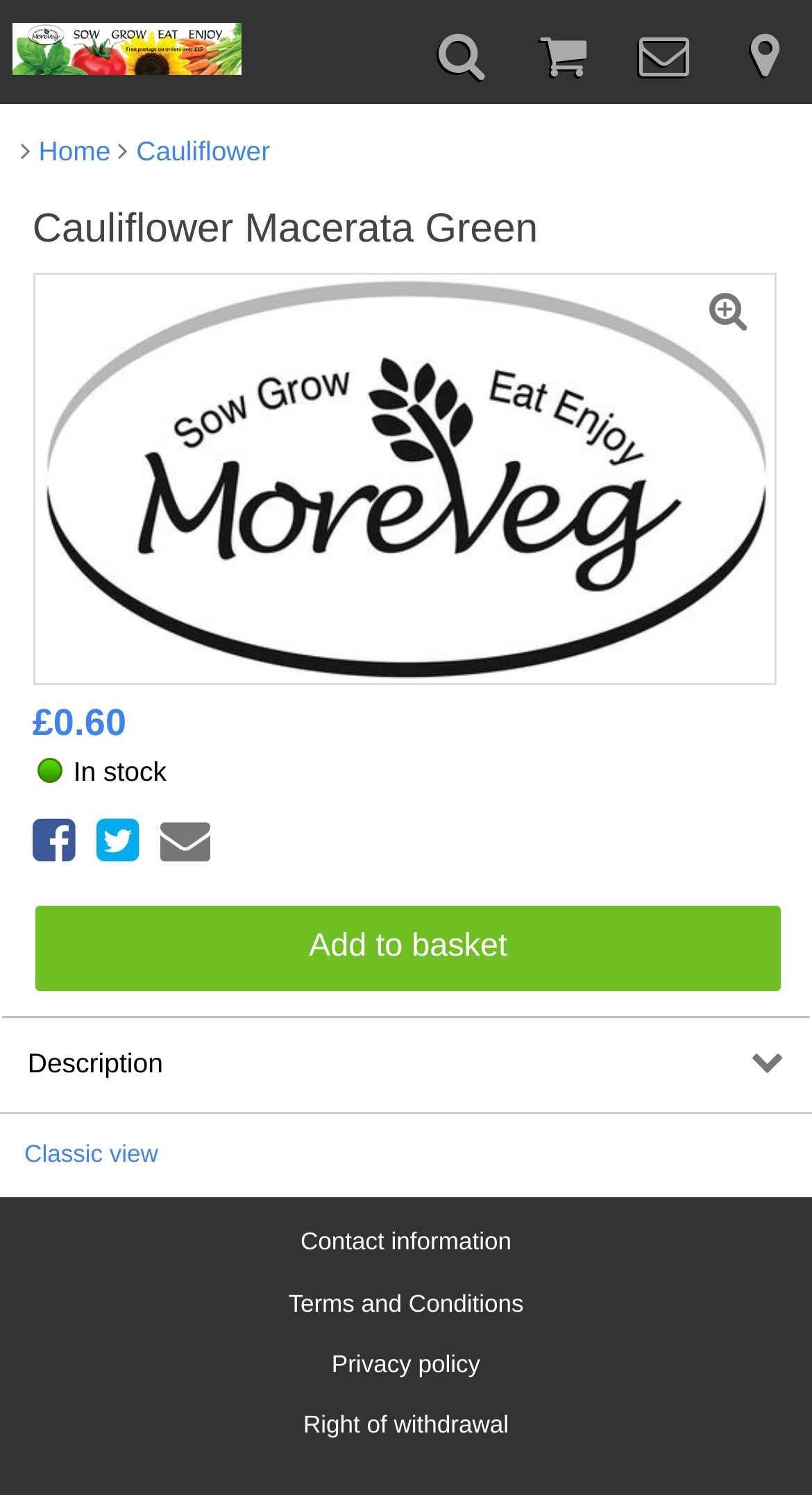Identify the bounding box coordinates of the clickable region to carry out the given instruction: "View cauliflower details".

[0.146, 0.088, 0.333, 0.115]